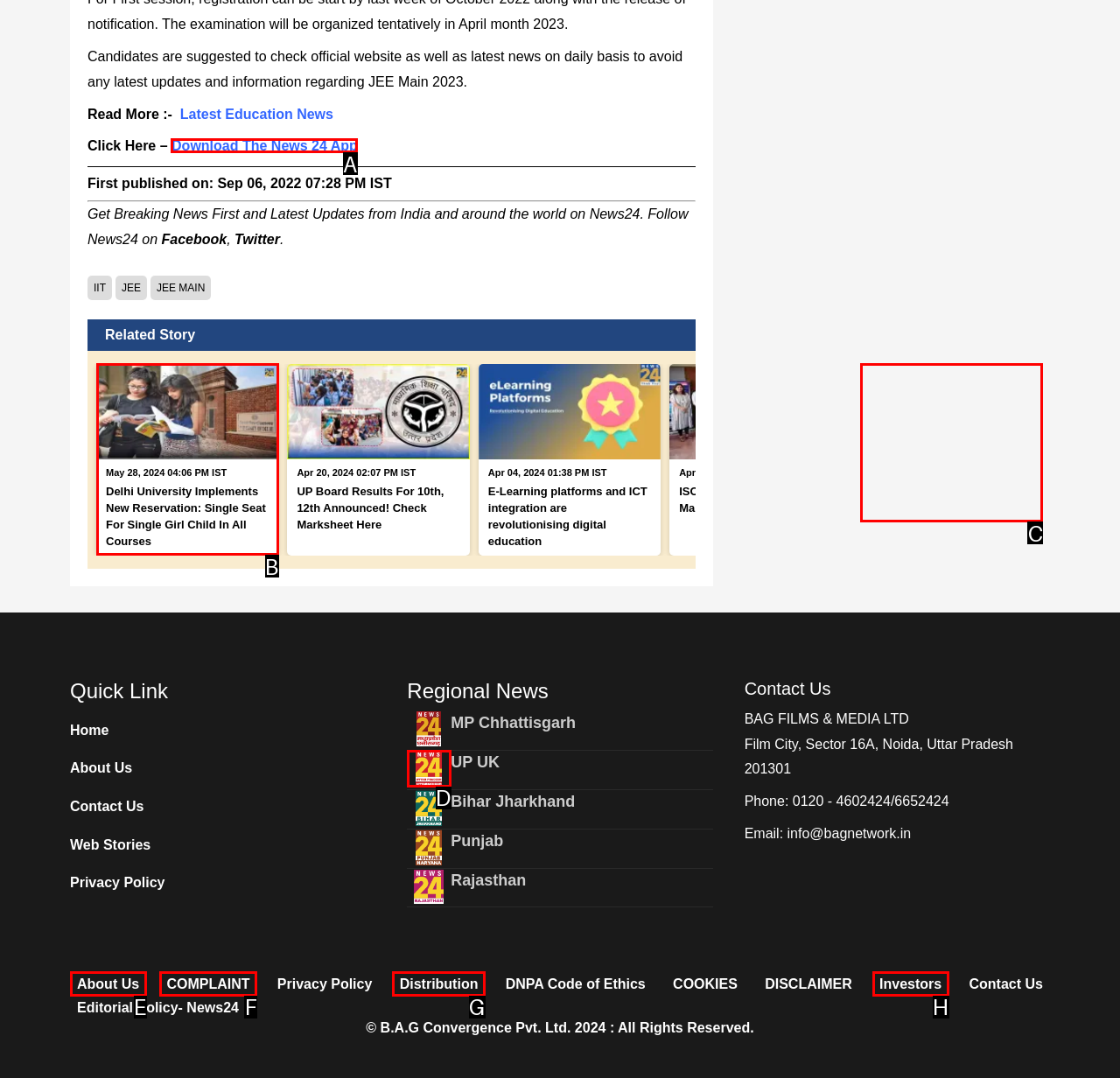Determine which letter corresponds to the UI element to click for this task: Download The News 24 App
Respond with the letter from the available options.

A